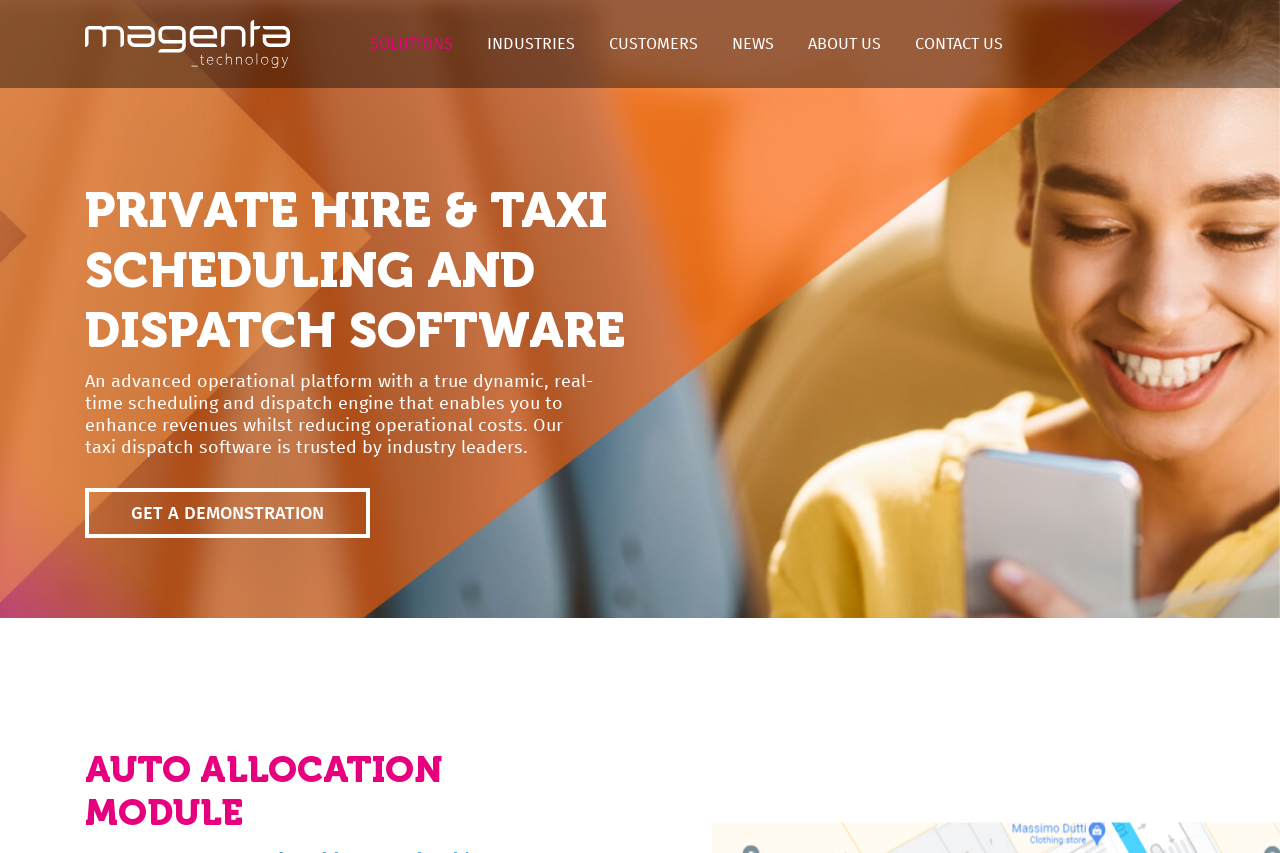Identify the bounding box coordinates for the element that needs to be clicked to fulfill this instruction: "Click the Magenta logo". Provide the coordinates in the format of four float numbers between 0 and 1: [left, top, right, bottom].

[0.066, 0.023, 0.227, 0.08]